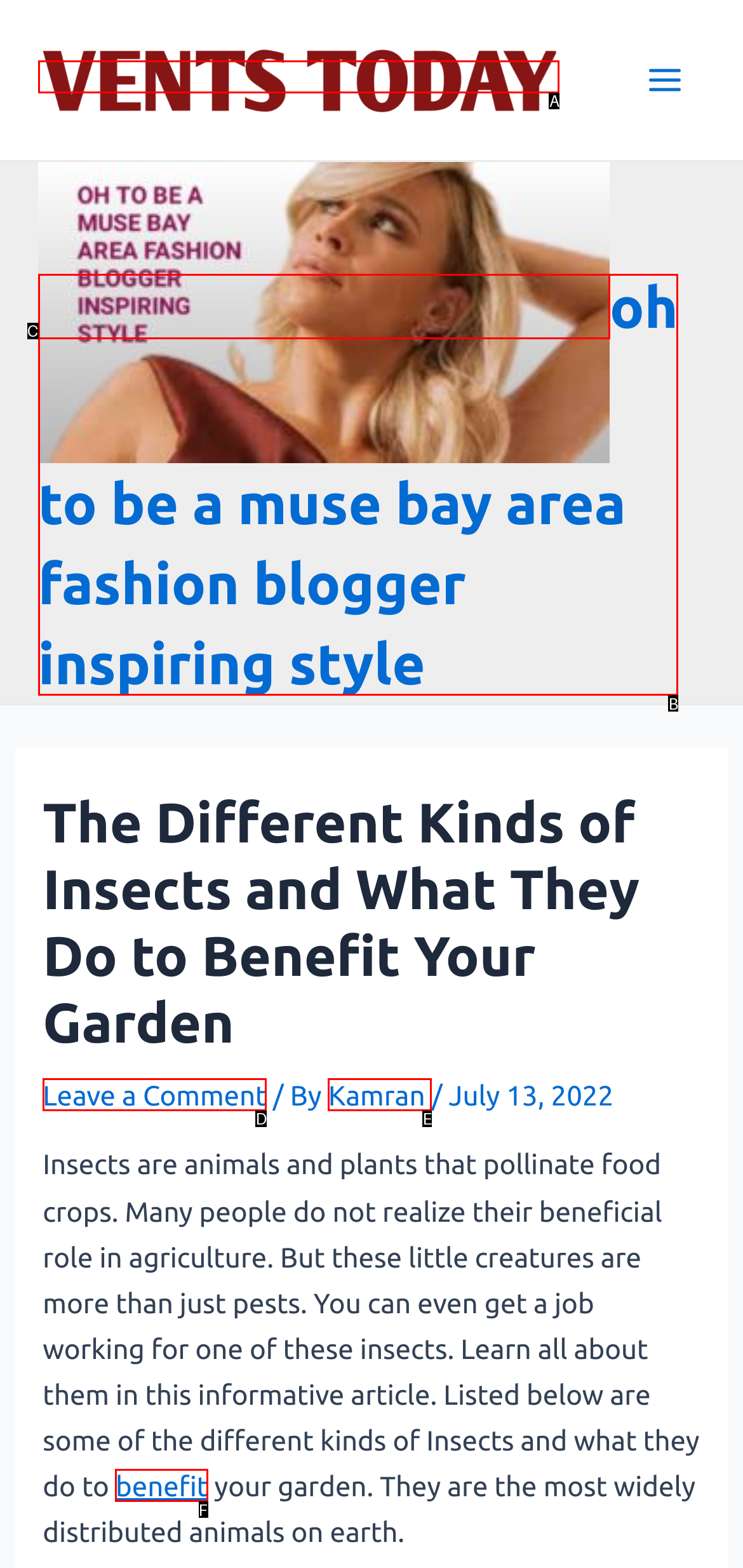From the choices provided, which HTML element best fits the description: Leave a Comment? Answer with the appropriate letter.

D